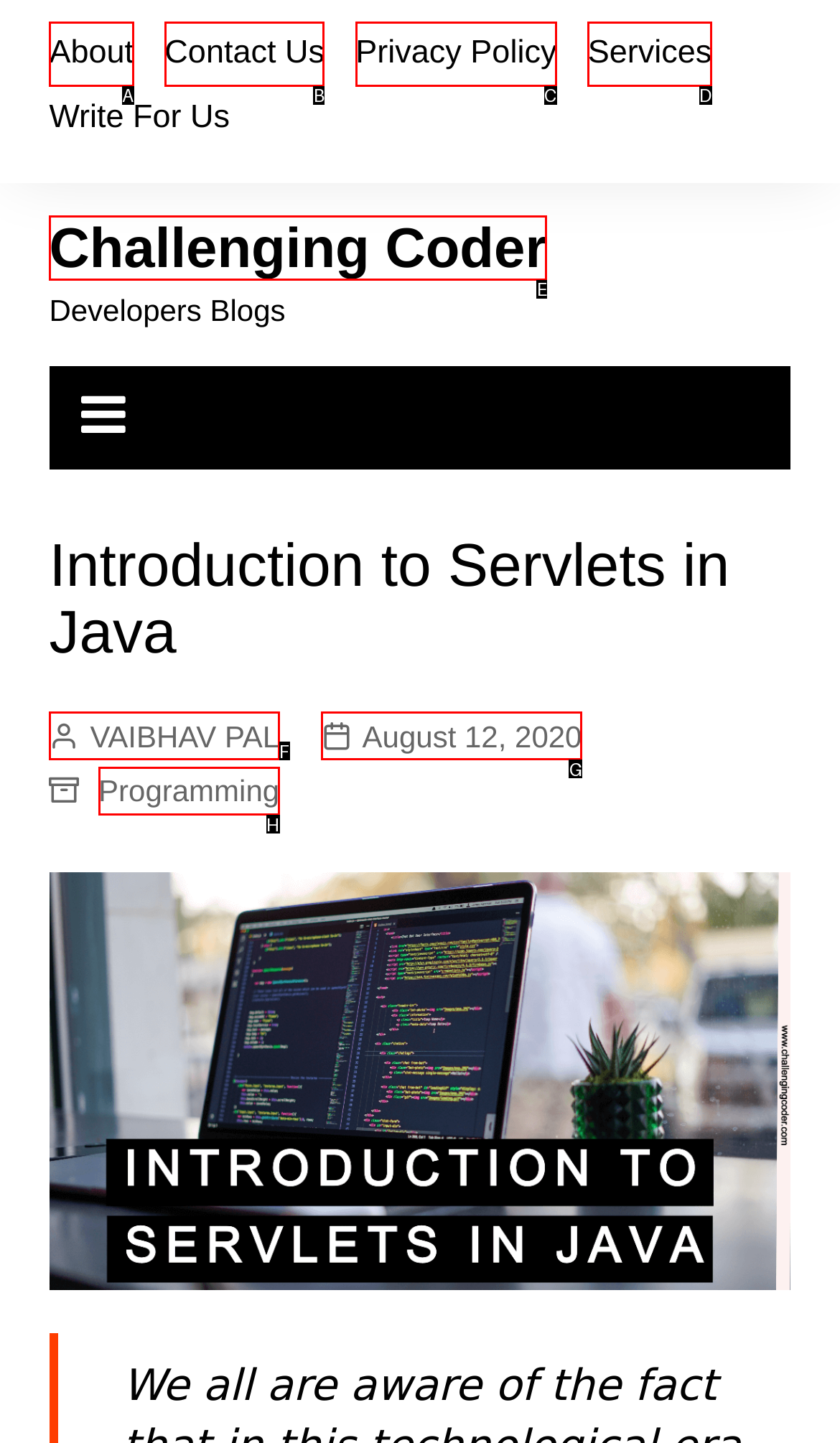From the choices given, find the HTML element that matches this description: Privacy Policy. Answer with the letter of the selected option directly.

C